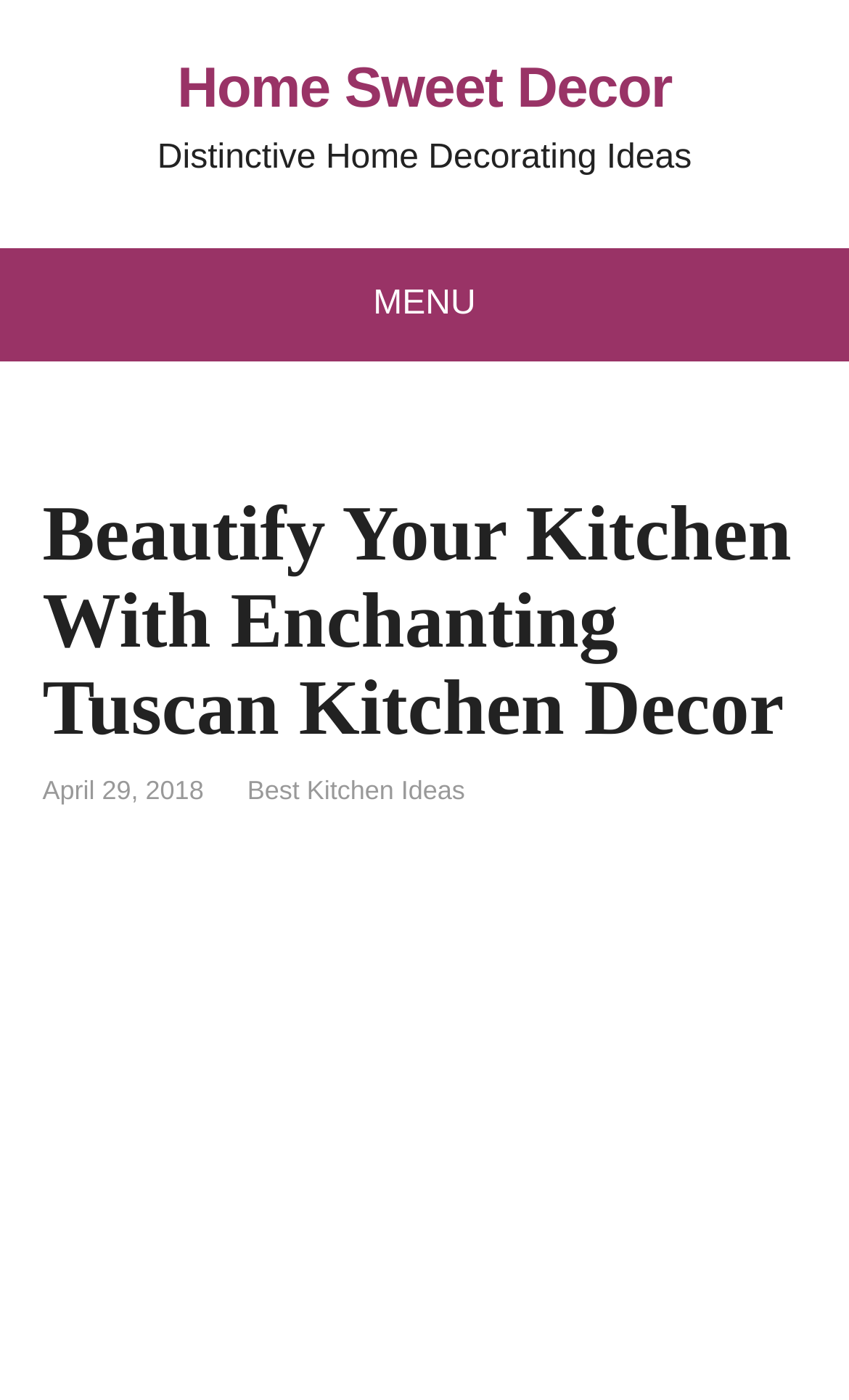Refer to the screenshot and give an in-depth answer to this question: What is the date of the article?

The date of the article can be found below the main heading, which is 'April 29, 2018'.